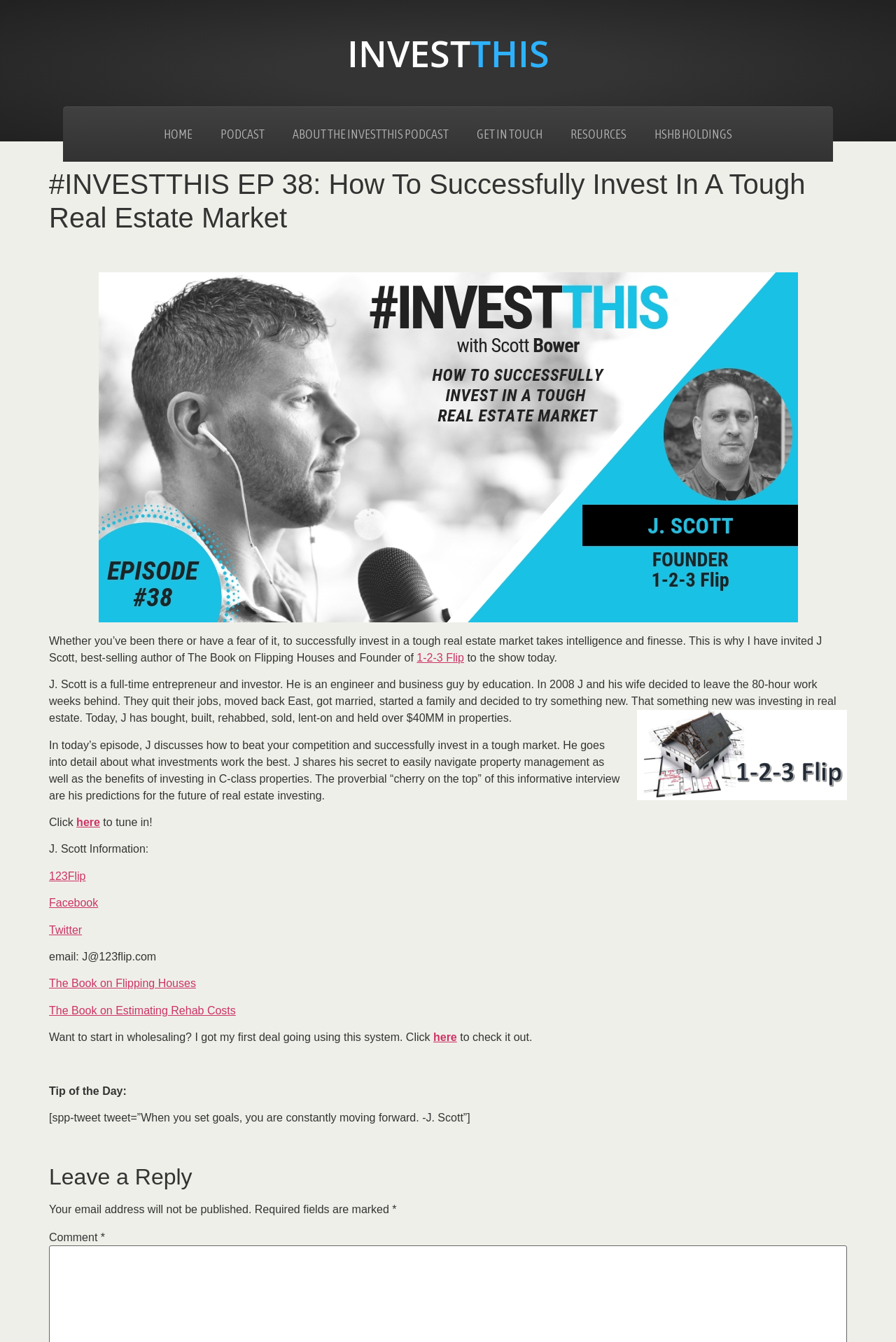Could you determine the bounding box coordinates of the clickable element to complete the instruction: "Listen to the podcast"? Provide the coordinates as four float numbers between 0 and 1, i.e., [left, top, right, bottom].

[0.055, 0.608, 0.112, 0.617]